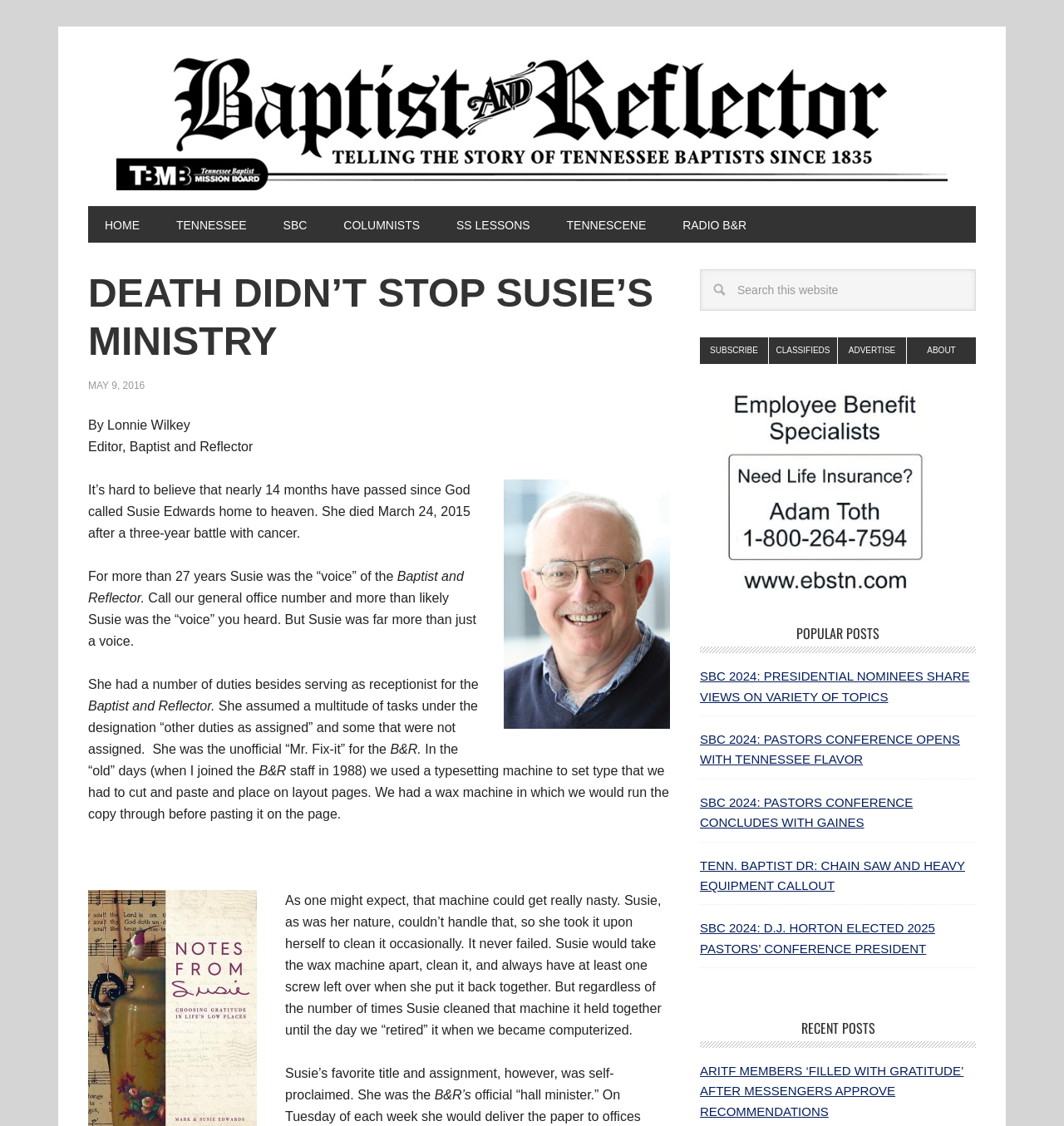Given the element description: "Radio B&R", predict the bounding box coordinates of the UI element it refers to, using four float numbers between 0 and 1, i.e., [left, top, right, bottom].

[0.626, 0.183, 0.717, 0.215]